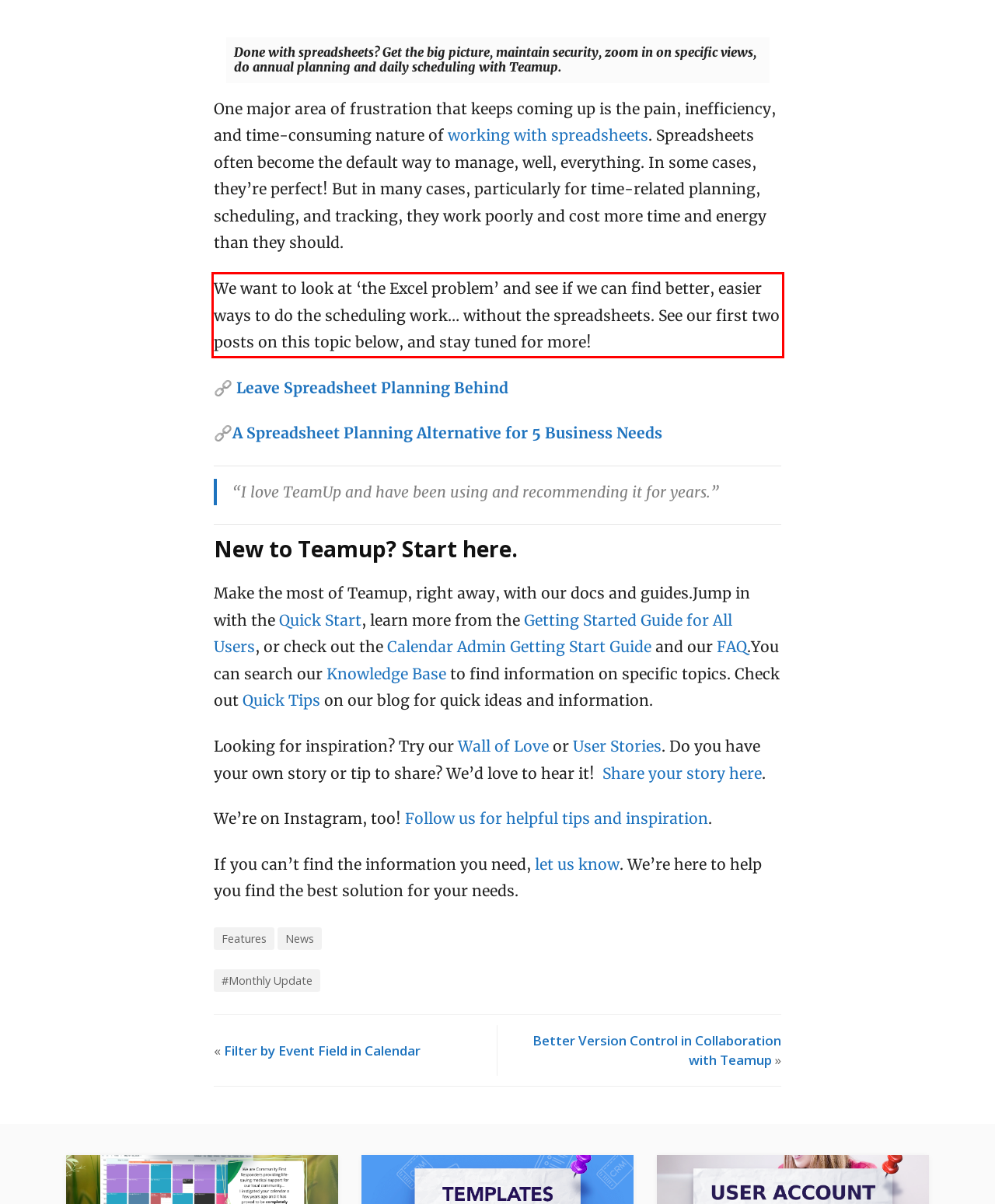You are provided with a screenshot of a webpage featuring a red rectangle bounding box. Extract the text content within this red bounding box using OCR.

We want to look at ‘the Excel problem’ and see if we can find better, easier ways to do the scheduling work… without the spreadsheets. See our first two posts on this topic below, and stay tuned for more!